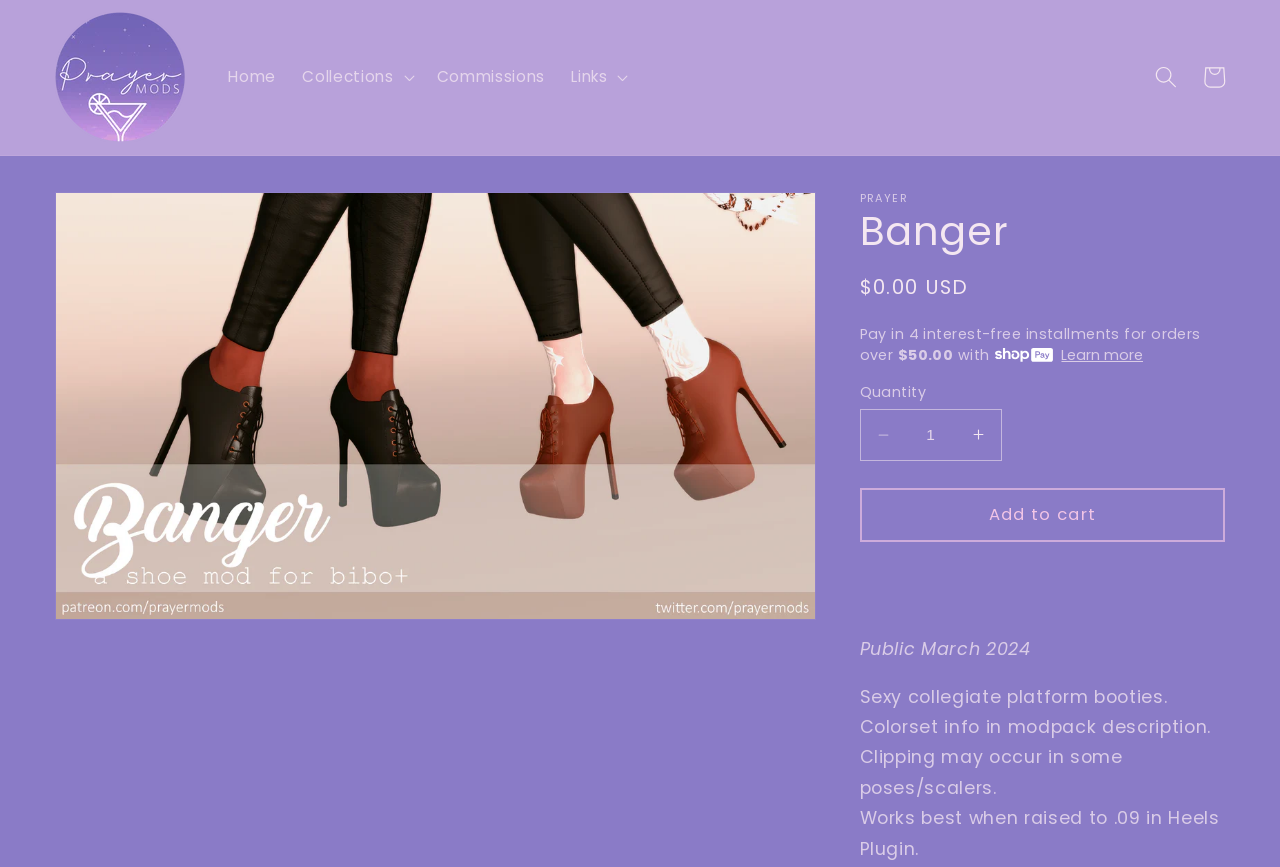Can you show the bounding box coordinates of the region to click on to complete the task described in the instruction: "check Low-Temperature Equipment"?

None